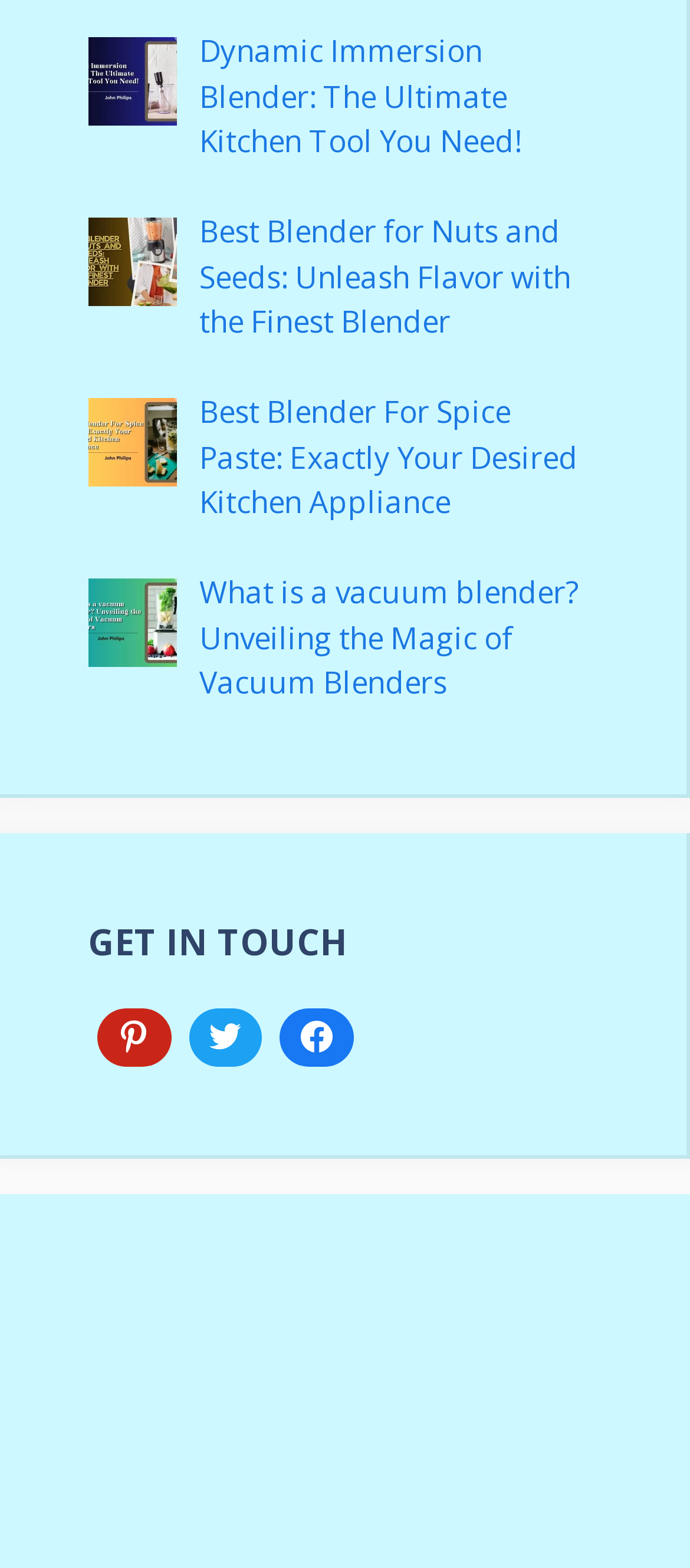Please give a concise answer to this question using a single word or phrase: 
What is the main topic of the webpage?

Blenders